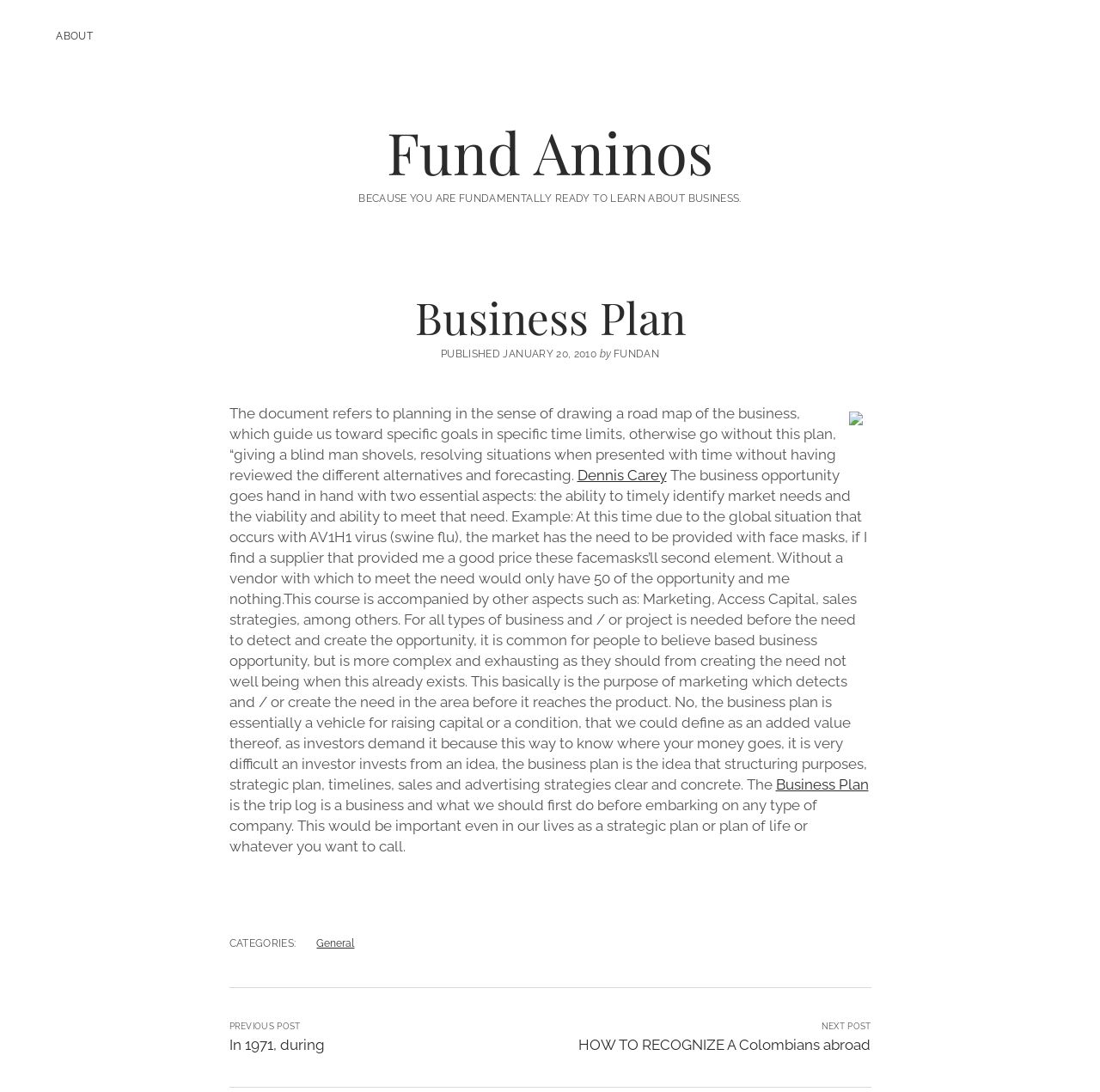Generate a thorough description of the webpage.

The webpage is about a business plan, specifically focused on Fund Aninos. At the top, there are two links, "ABOUT" and "Fund Aninos", which are positioned relatively close to each other. Below these links, there is a static text that reads "BECAUSE YOU ARE FUNDAMENTALLY READY TO LEARN ABOUT BUSINESS." 

The main content of the webpage is an article, which takes up most of the page. The article has a heading "Business Plan" at the top, followed by a publication date "PUBLISHED JANUARY 20, 2010" and the author's name "FUNDAN". There is also a small image on the right side of the author's name.

The article discusses the importance of business planning, comparing it to drawing a roadmap to guide towards specific goals. It also explains that a business opportunity requires identifying market needs and having the ability to meet that need. The text is divided into paragraphs, with links to other articles or authors, such as "Dennis Carey" and "Business Plan", scattered throughout.

At the bottom of the article, there are categories listed, including "General", and links to previous and next posts, such as "In 1971, during" and "HOW TO RECOGNIZE A Colombians abroad".